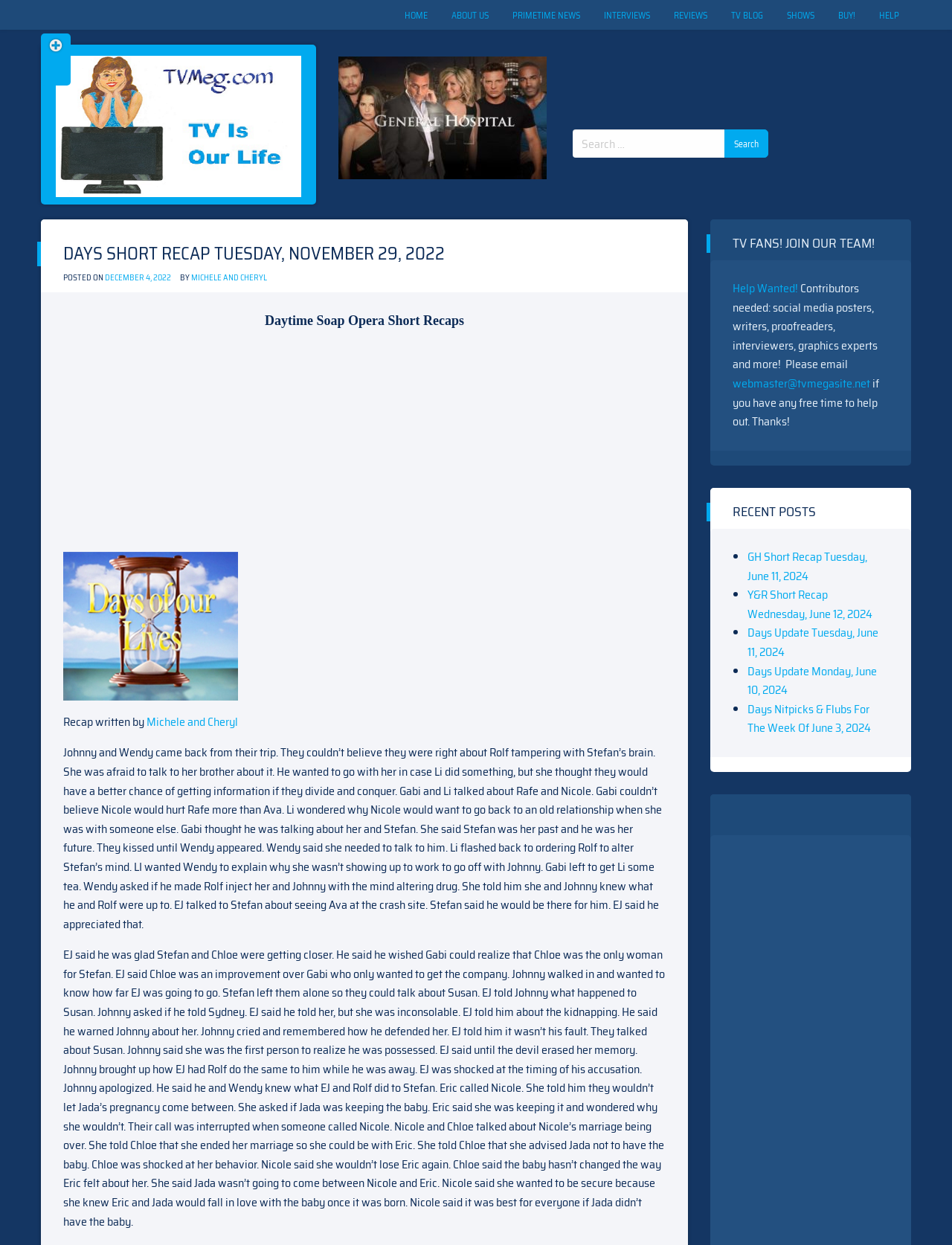Provide your answer in a single word or phrase: 
What is the topic of the main article?

Days Short Recap